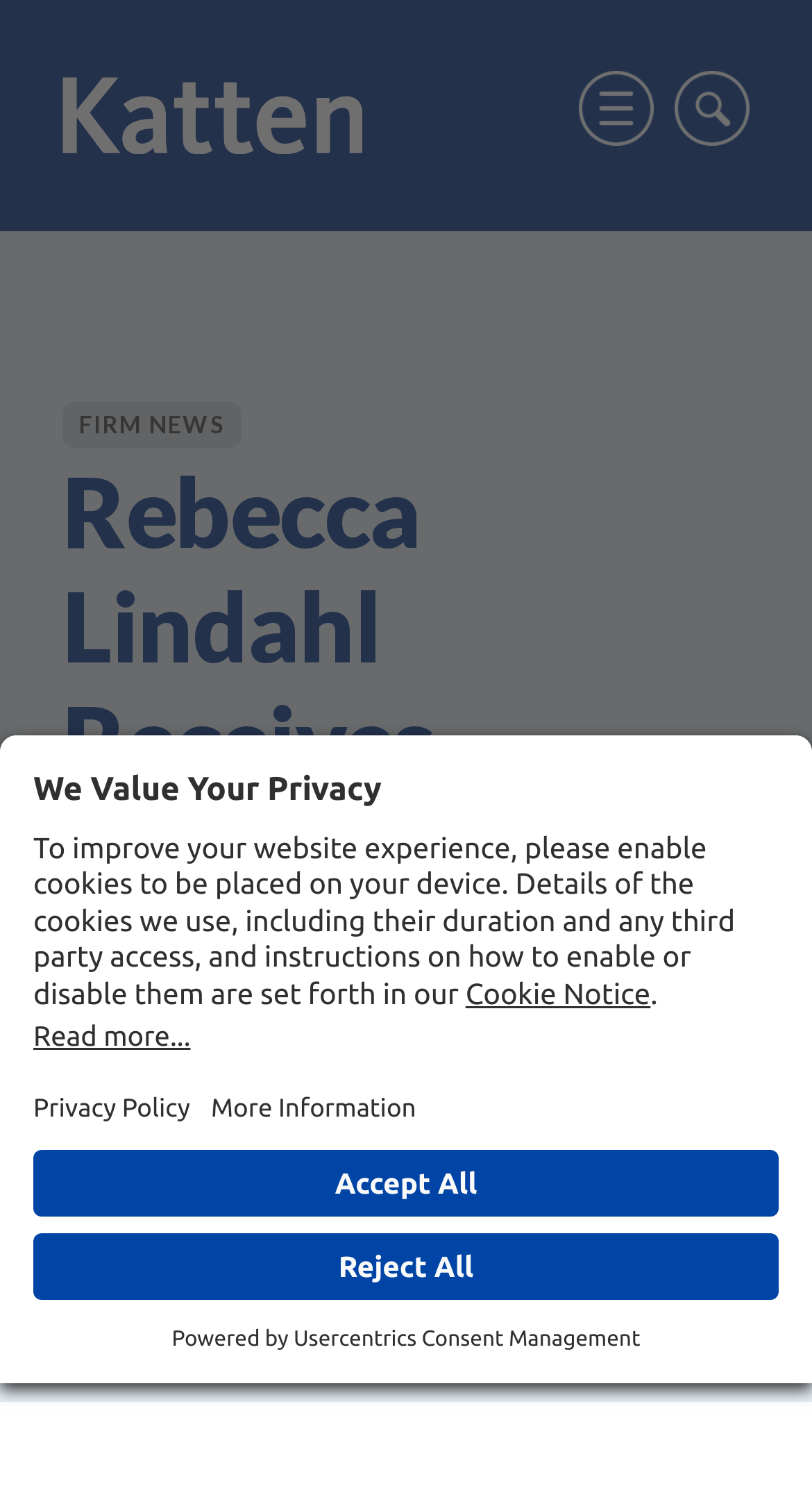What is the date of the news article?
Please answer the question as detailed as possible.

I found the answer by looking at the StaticText element that says 'December 5, 2012'. This element is located below the heading element and appears to be a date.